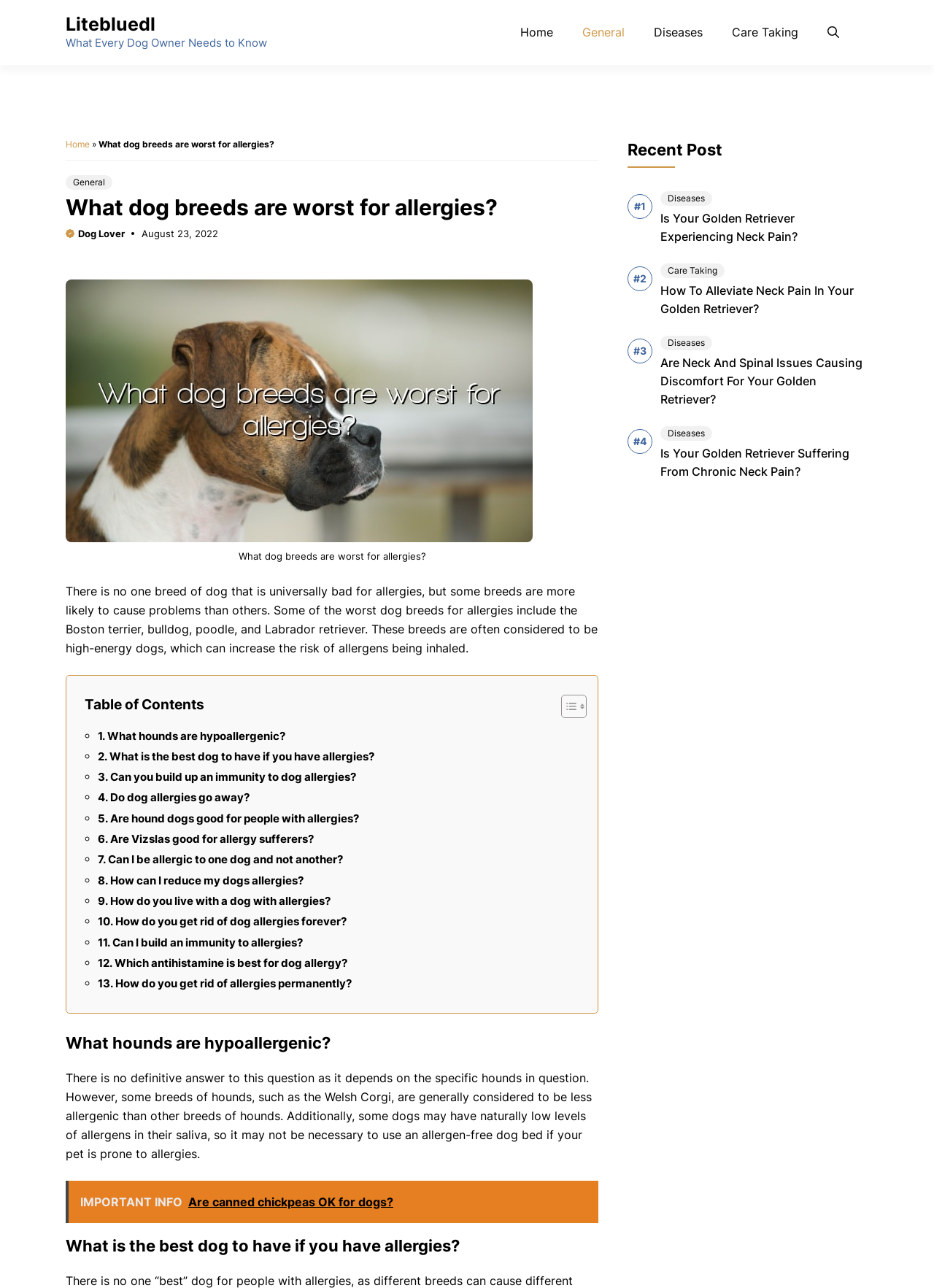How many links are there in the navigation menu?
Please provide a comprehensive answer to the question based on the webpage screenshot.

By examining the navigation menu, I count 5 links: 'Home', 'General', 'Diseases', 'Care Taking', and 'Open search'.